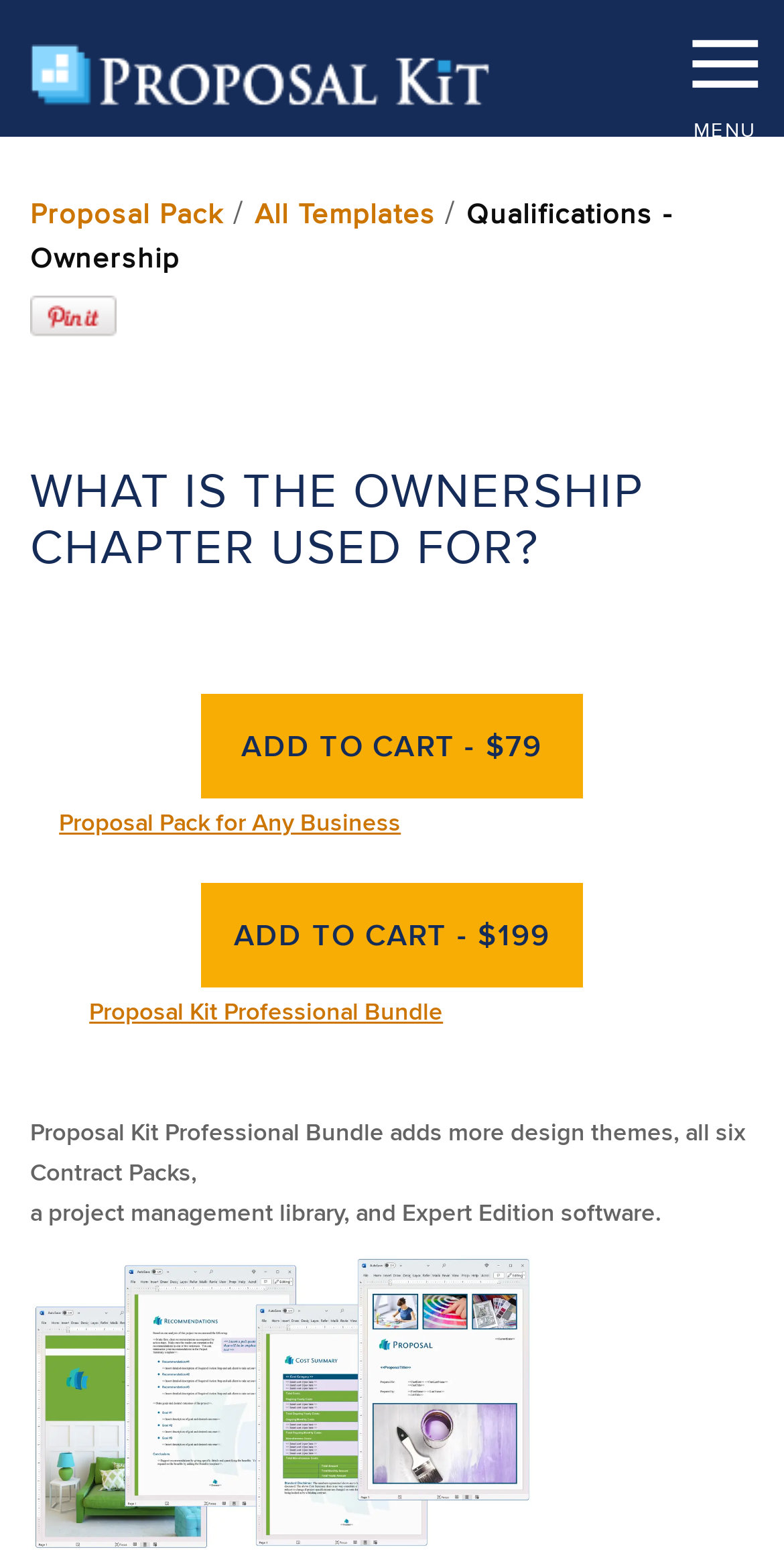What is the price of the Proposal Pack?
With the help of the image, please provide a detailed response to the question.

I found the answer by looking at the link element with the text 'ADD TO CART - $199', which indicates the price of the Proposal Pack.